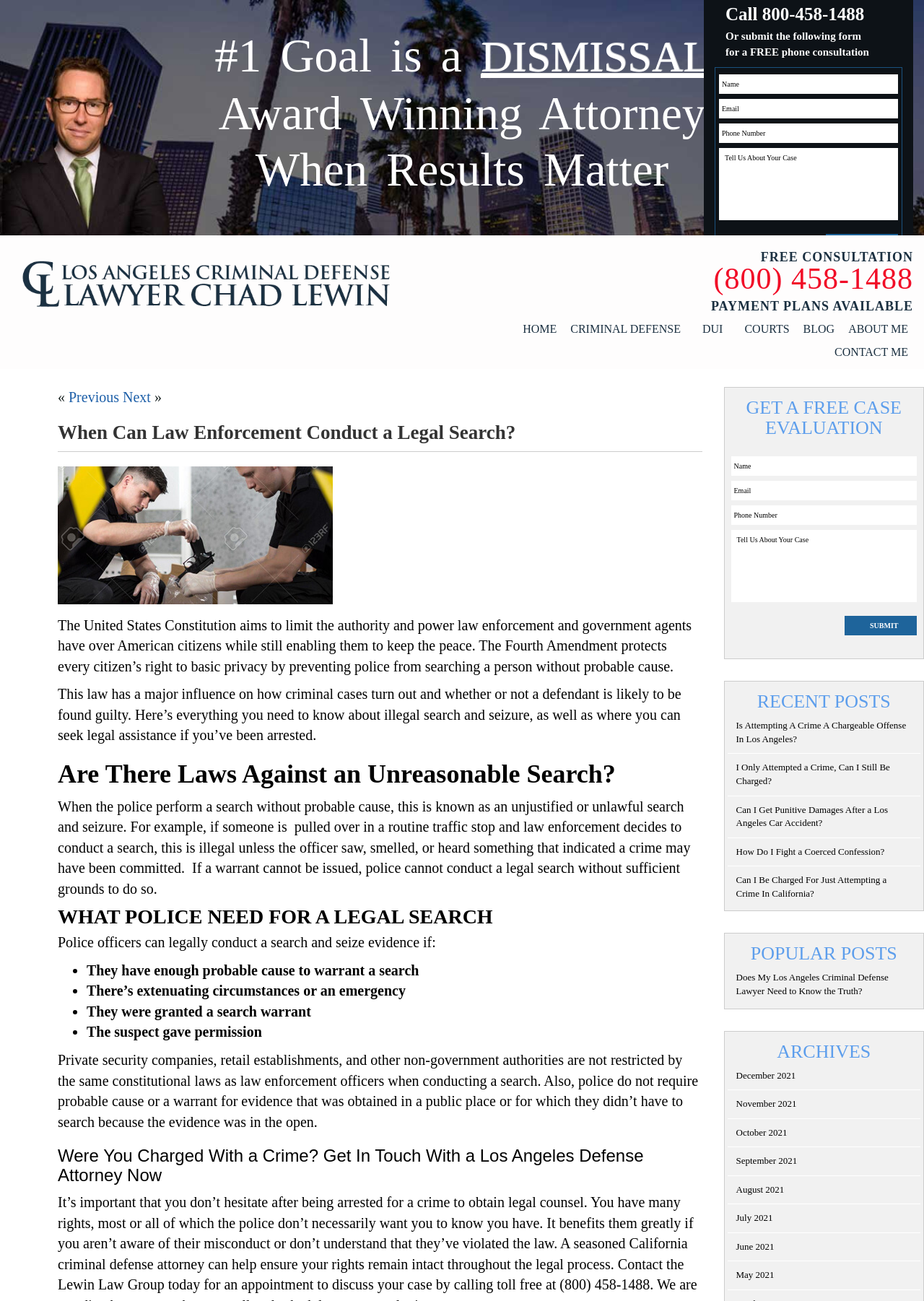Determine the bounding box coordinates for the element that should be clicked to follow this instruction: "Click the 'SUBMIT' button". The coordinates should be given as four float numbers between 0 and 1, in the format [left, top, right, bottom].

[0.914, 0.293, 0.992, 0.308]